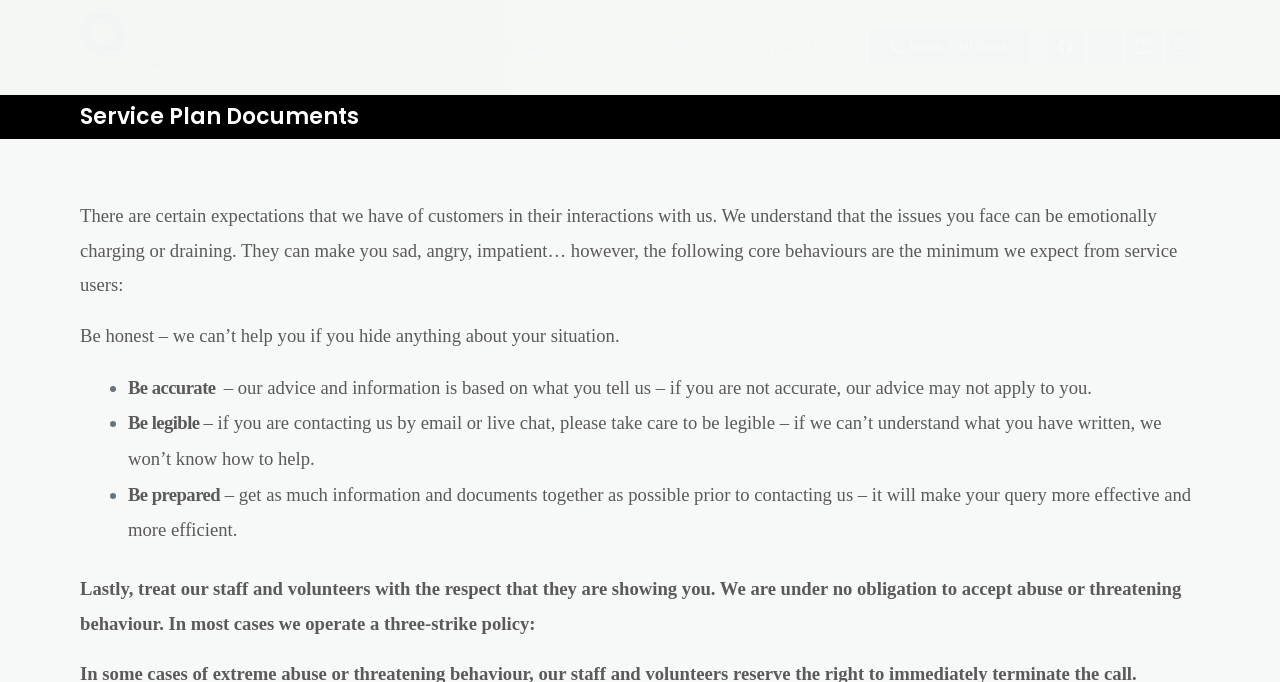Provide a one-word or short-phrase answer to the question:
How should service users treat staff and volunteers?

With respect